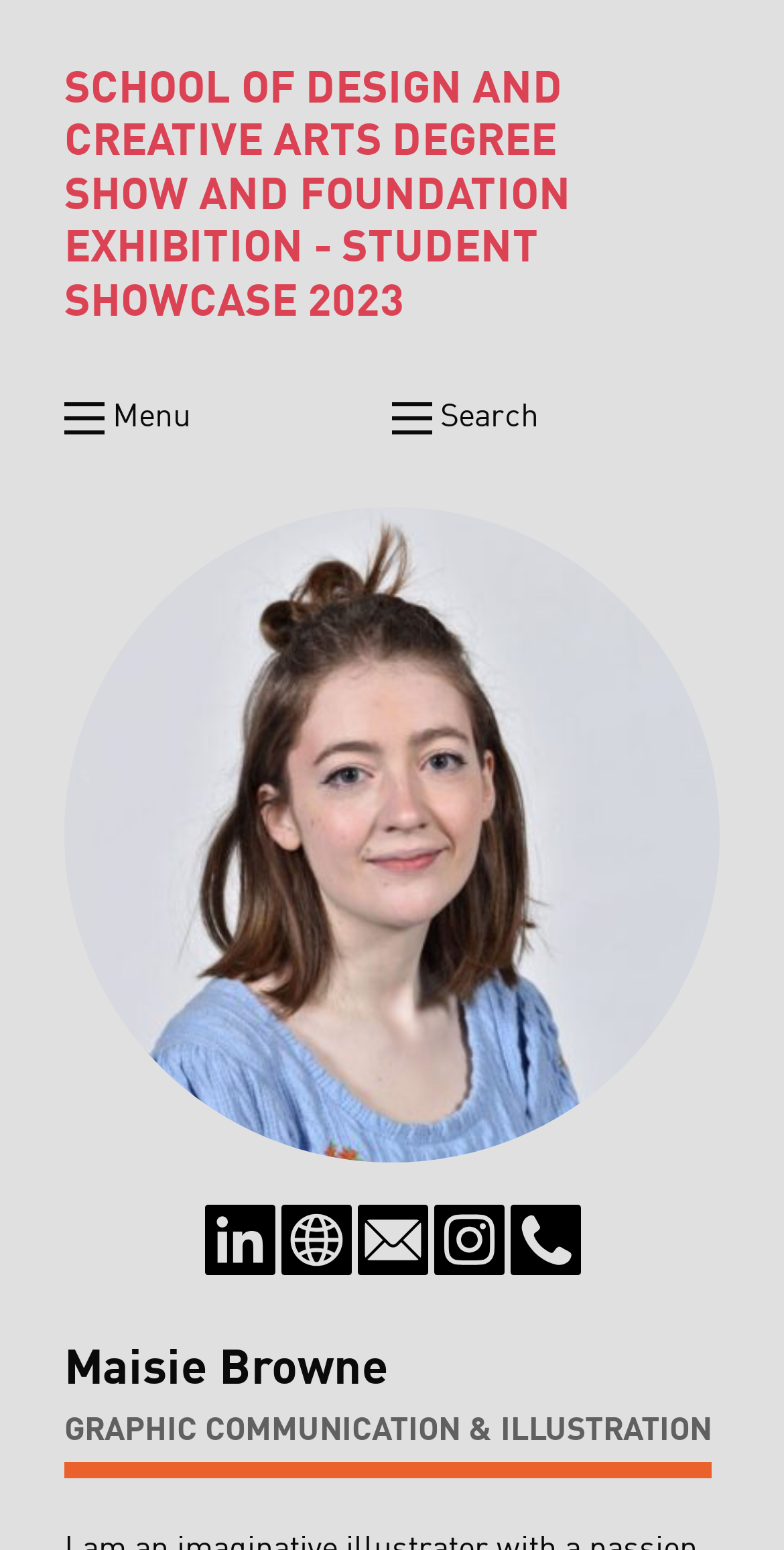Identify the bounding box coordinates of the area that should be clicked in order to complete the given instruction: "View Maisie Browne's LinkedIn profile". The bounding box coordinates should be four float numbers between 0 and 1, i.e., [left, top, right, bottom].

[0.26, 0.778, 0.35, 0.823]